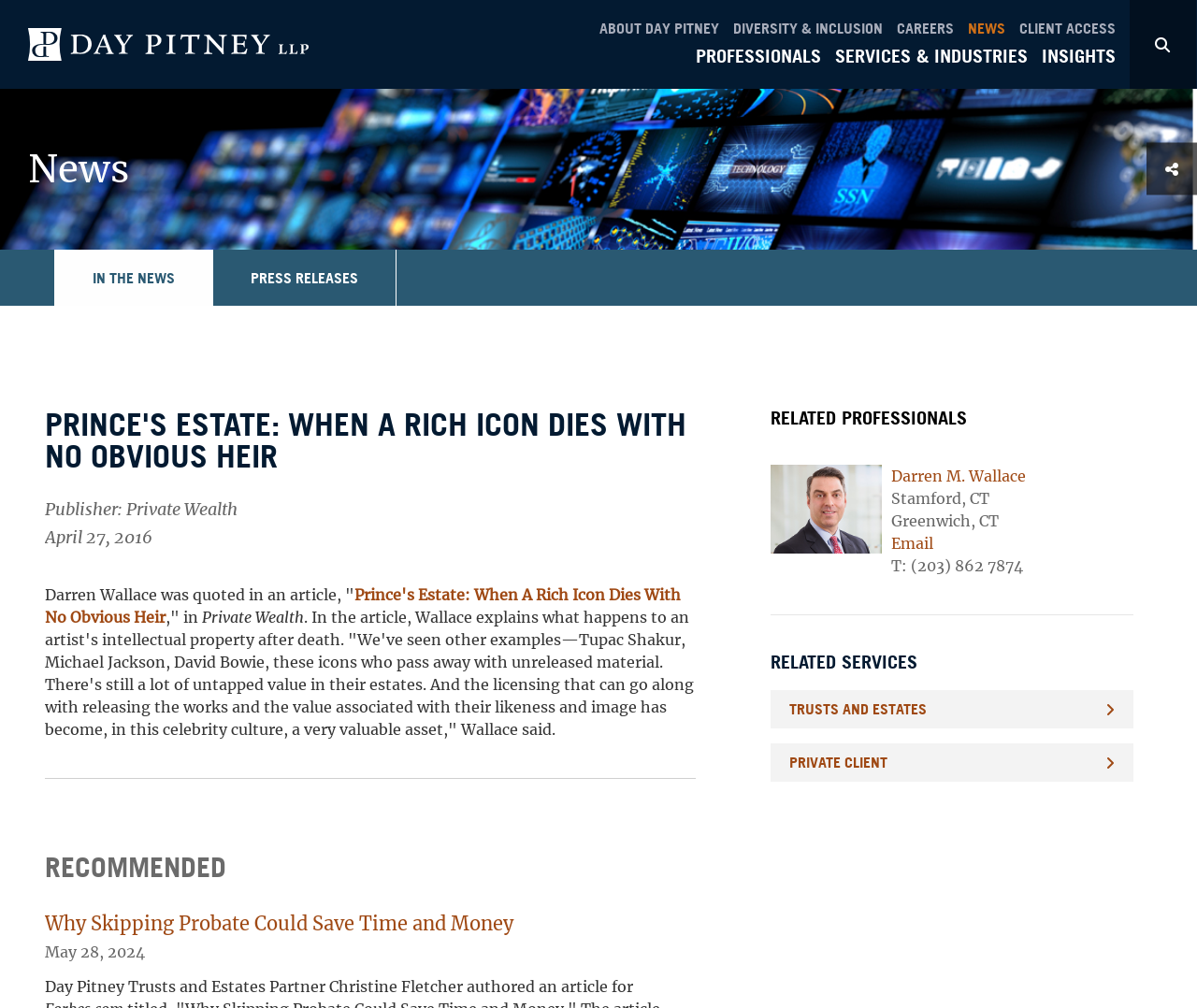Please identify the bounding box coordinates of the element I should click to complete this instruction: 'Search for something'. The coordinates should be given as four float numbers between 0 and 1, like this: [left, top, right, bottom].

[0.943, 0.0, 0.999, 0.088]